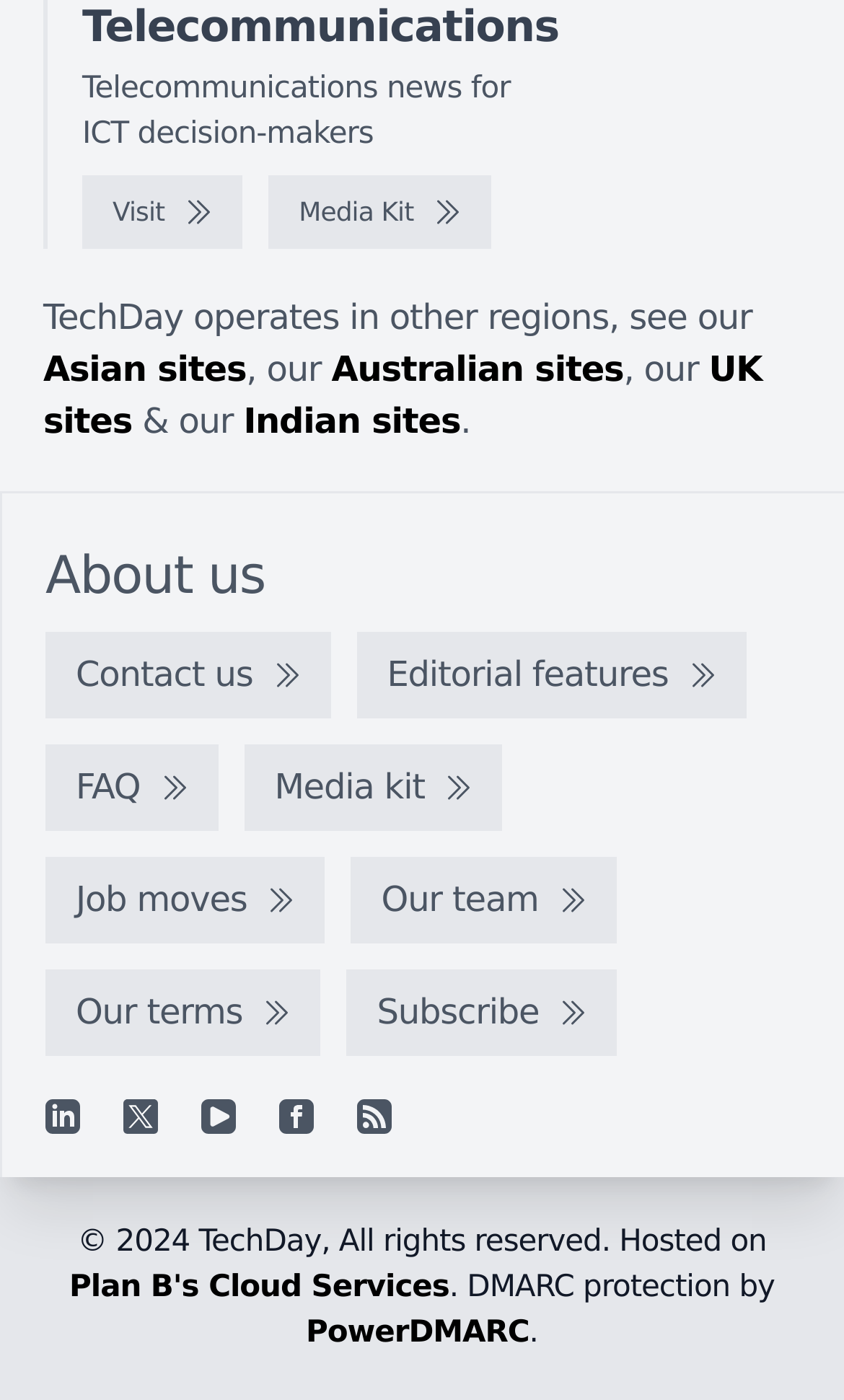Provide the bounding box coordinates of the area you need to click to execute the following instruction: "Visit the website".

[0.097, 0.126, 0.287, 0.178]